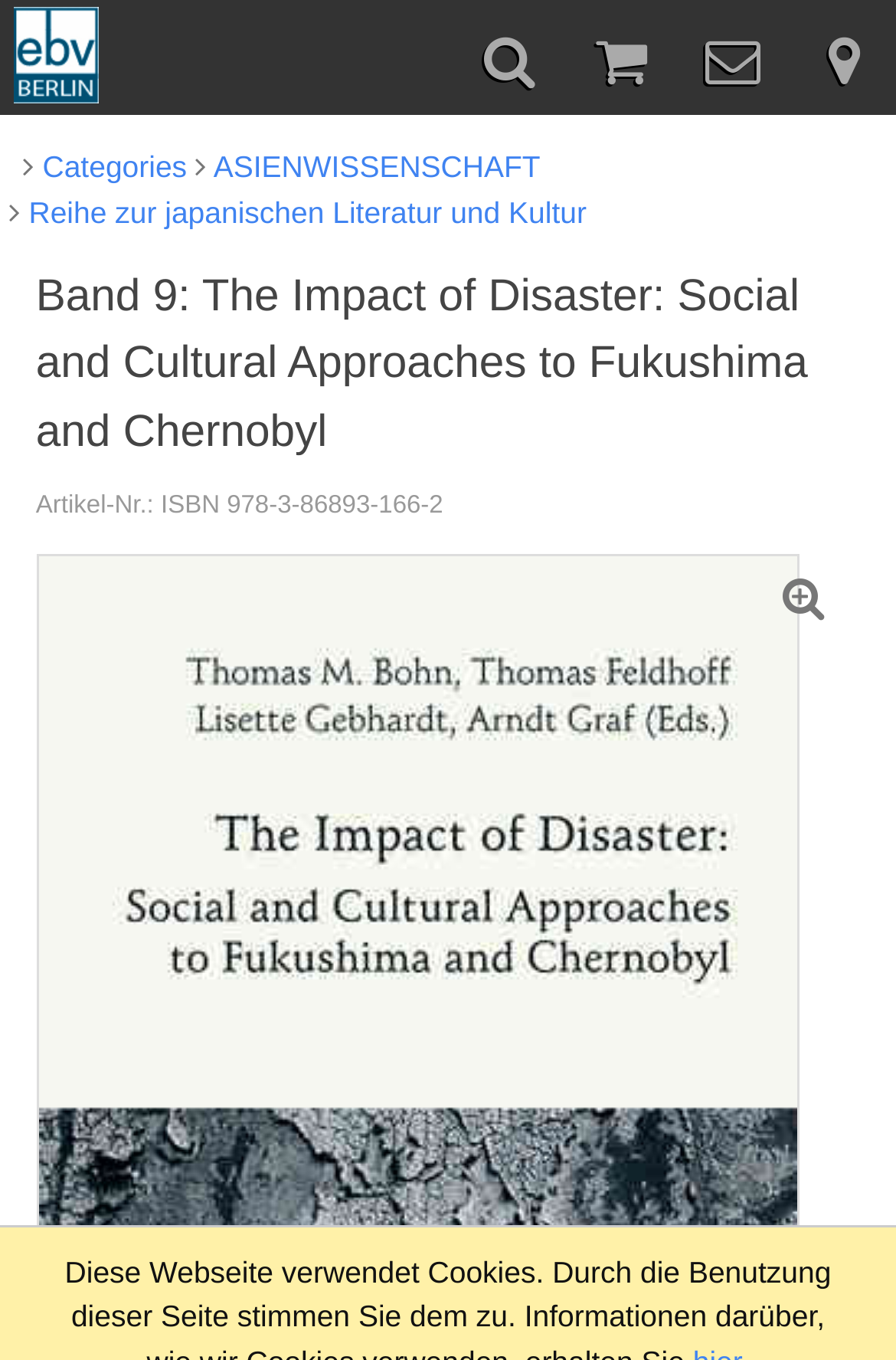Based on the description "ASIENWISSENSCHAFT", find the bounding box of the specified UI element.

[0.218, 0.106, 0.603, 0.139]